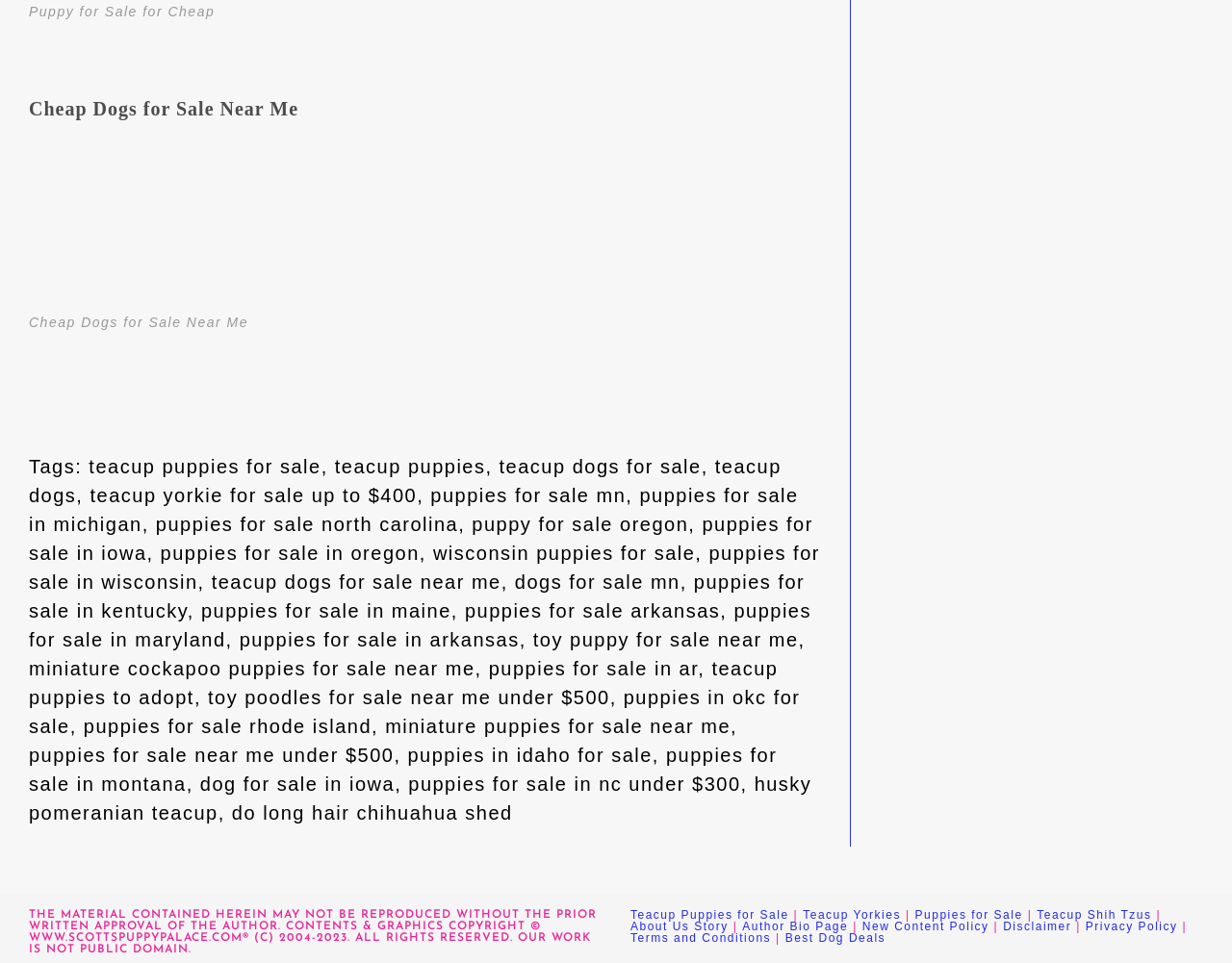Please locate the bounding box coordinates for the element that should be clicked to achieve the following instruction: "View Disclaimer". Ensure the coordinates are given as four float numbers between 0 and 1, i.e., [left, top, right, bottom].

[0.814, 0.955, 0.87, 0.969]